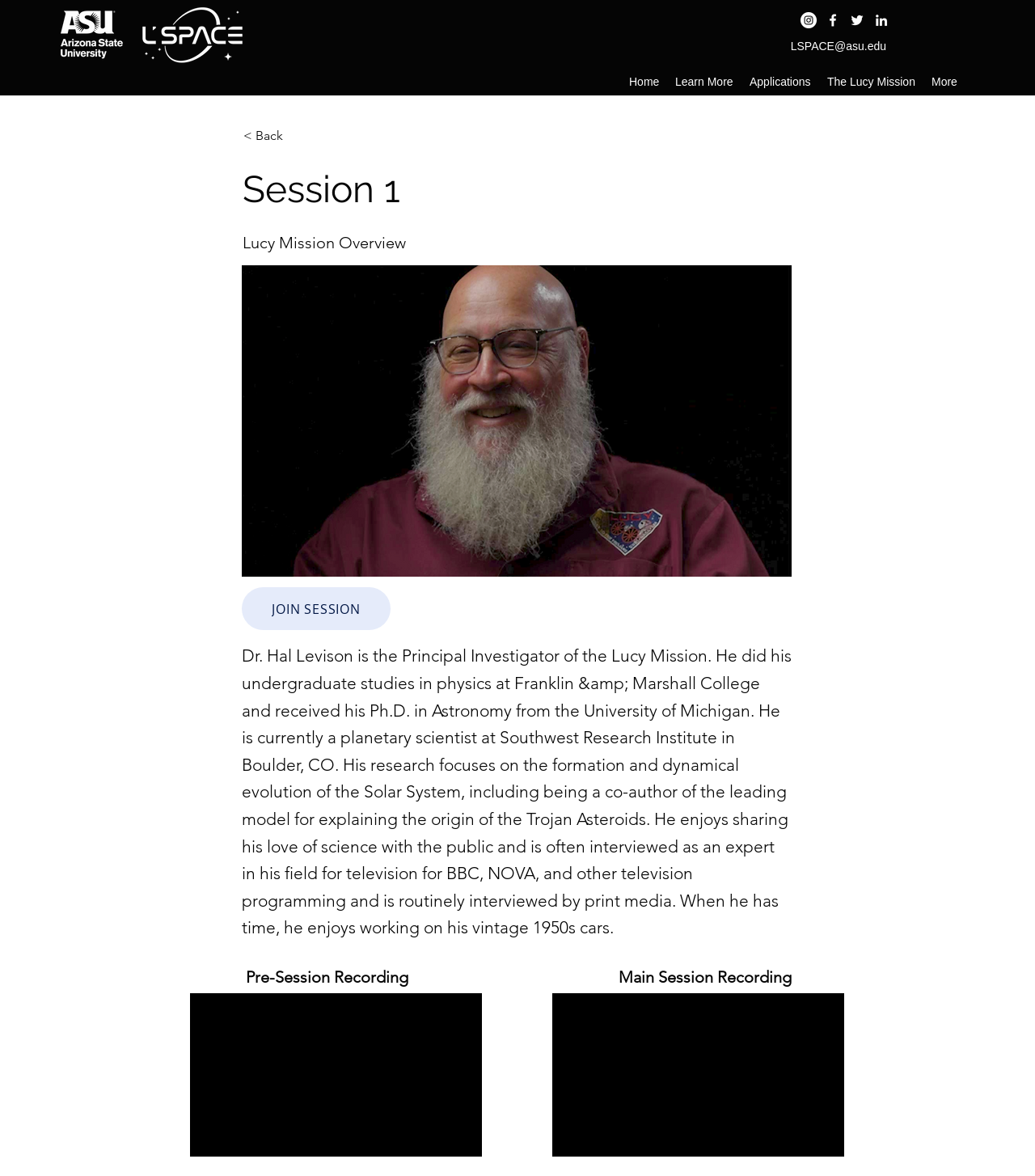Please identify the bounding box coordinates of the element that needs to be clicked to execute the following command: "View the main session recording". Provide the bounding box using four float numbers between 0 and 1, formatted as [left, top, right, bottom].

[0.598, 0.823, 0.765, 0.839]